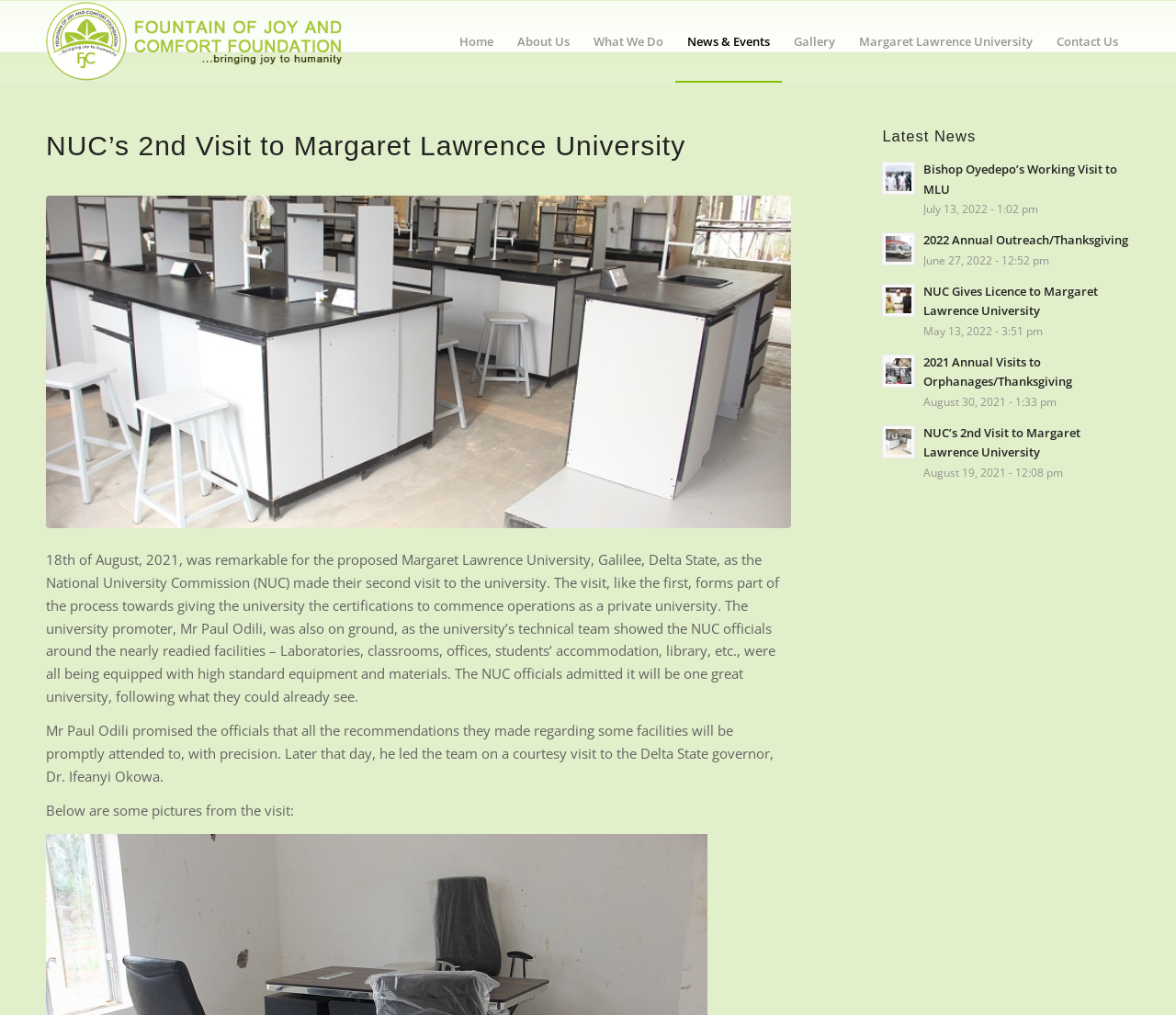Locate the bounding box coordinates of the segment that needs to be clicked to meet this instruction: "read latest news".

[0.75, 0.156, 0.961, 0.216]